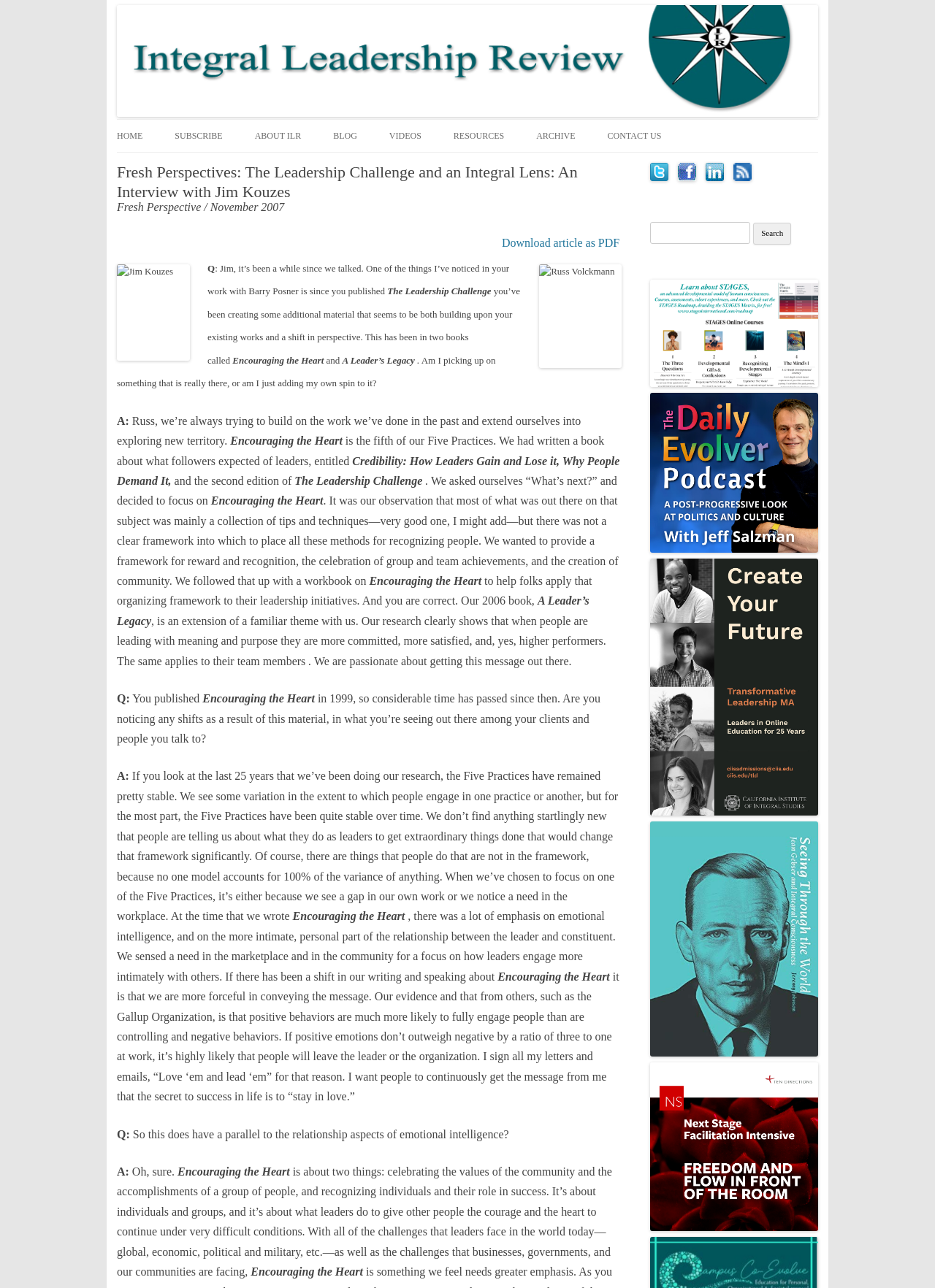Please find the bounding box coordinates for the clickable element needed to perform this instruction: "View Washington Magazine".

None